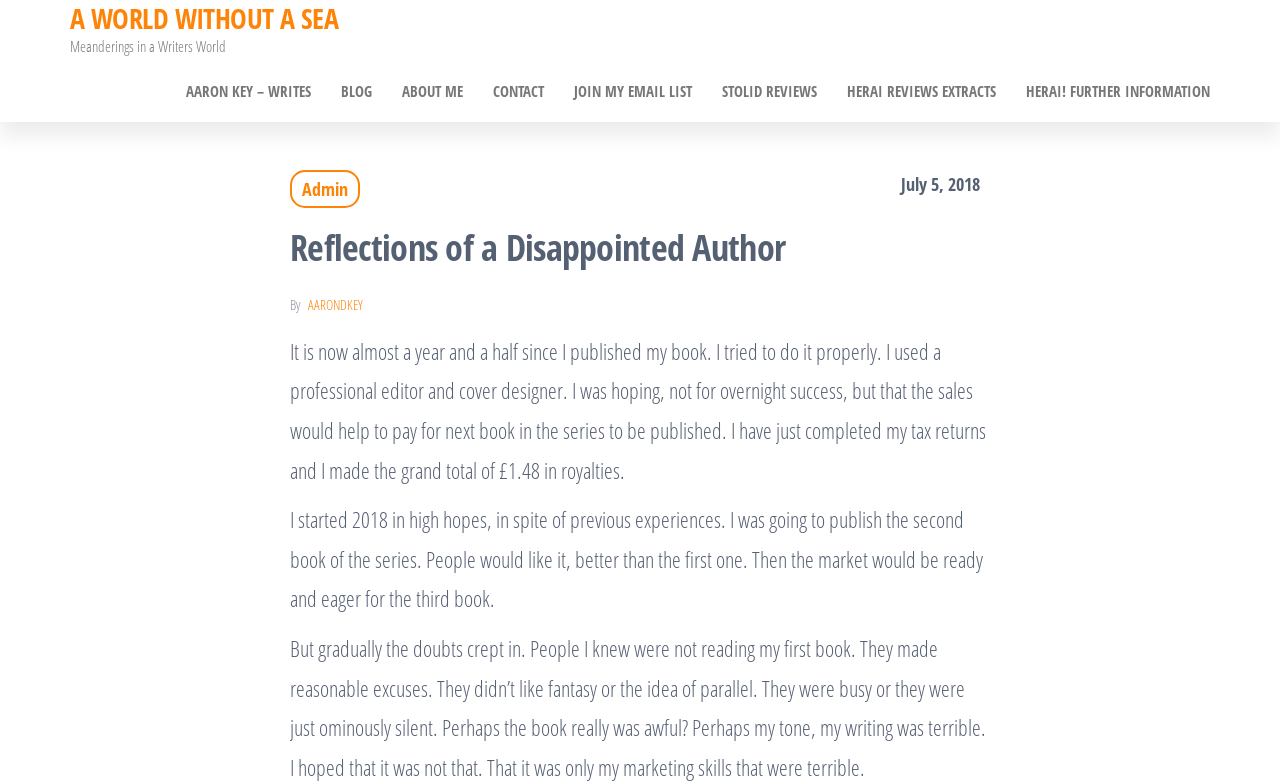How much did the author make in royalties?
Give a detailed explanation using the information visible in the image.

The amount of royalties the author made can be found in the StaticText element 'It is now almost a year and a half since I published my book. I tried to do it properly. I used a professional editor and cover designer. I was hoping, not for overnight success, but that the sales would help to pay for next book in the series to be published. I have just completed my tax returns and I made the grand total of £1.48 in royalties.' which mentions the amount of royalties the author made.